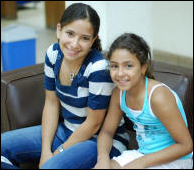What is the hairstyle of the girl on the left?
Based on the visual details in the image, please answer the question thoroughly.

According to the caption, the girl on the left has her hair styled in a simple ponytail, which highlights her youthful energy.